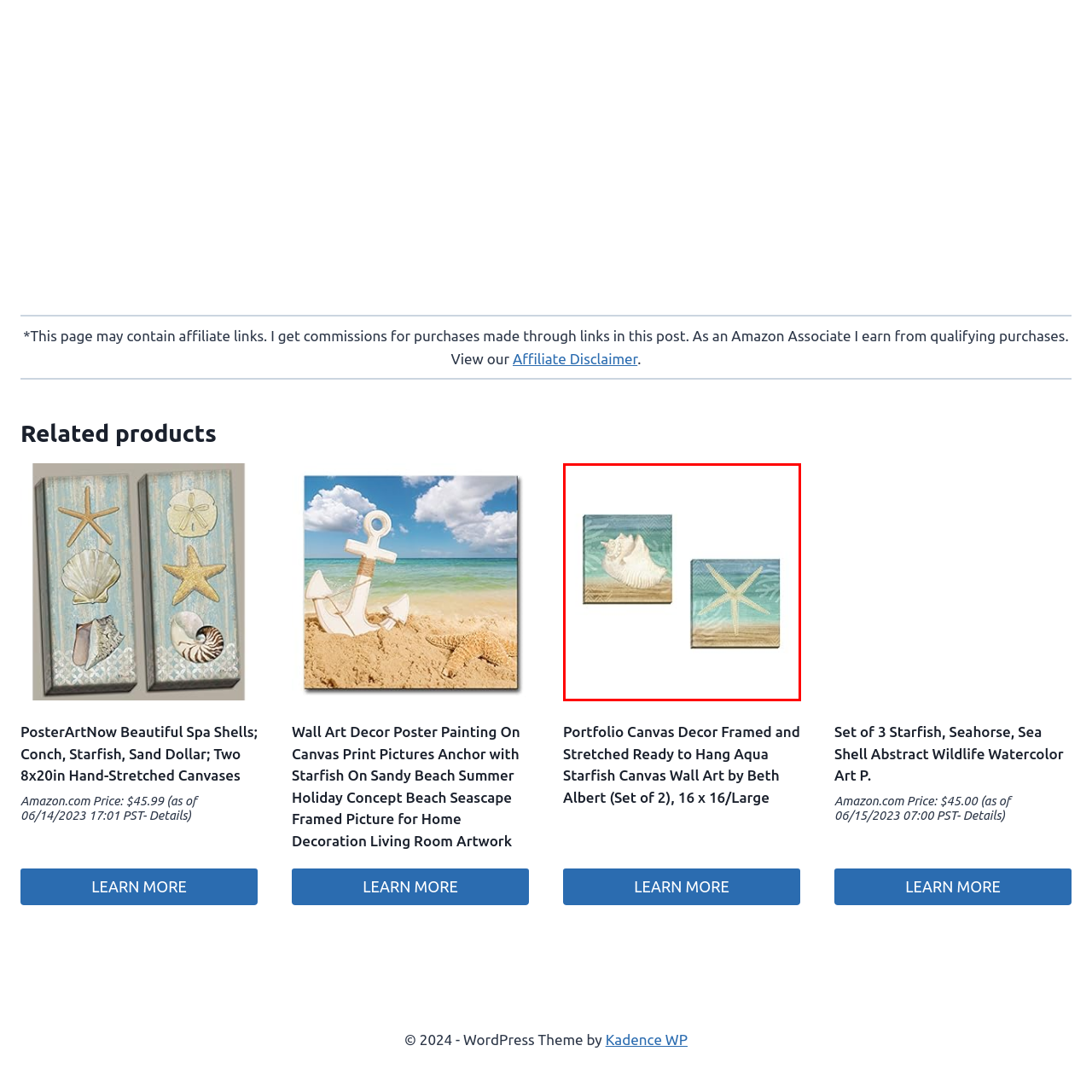Study the image enclosed in red and provide a single-word or short-phrase answer: What is the size of each piece of artwork?

8x20 inches